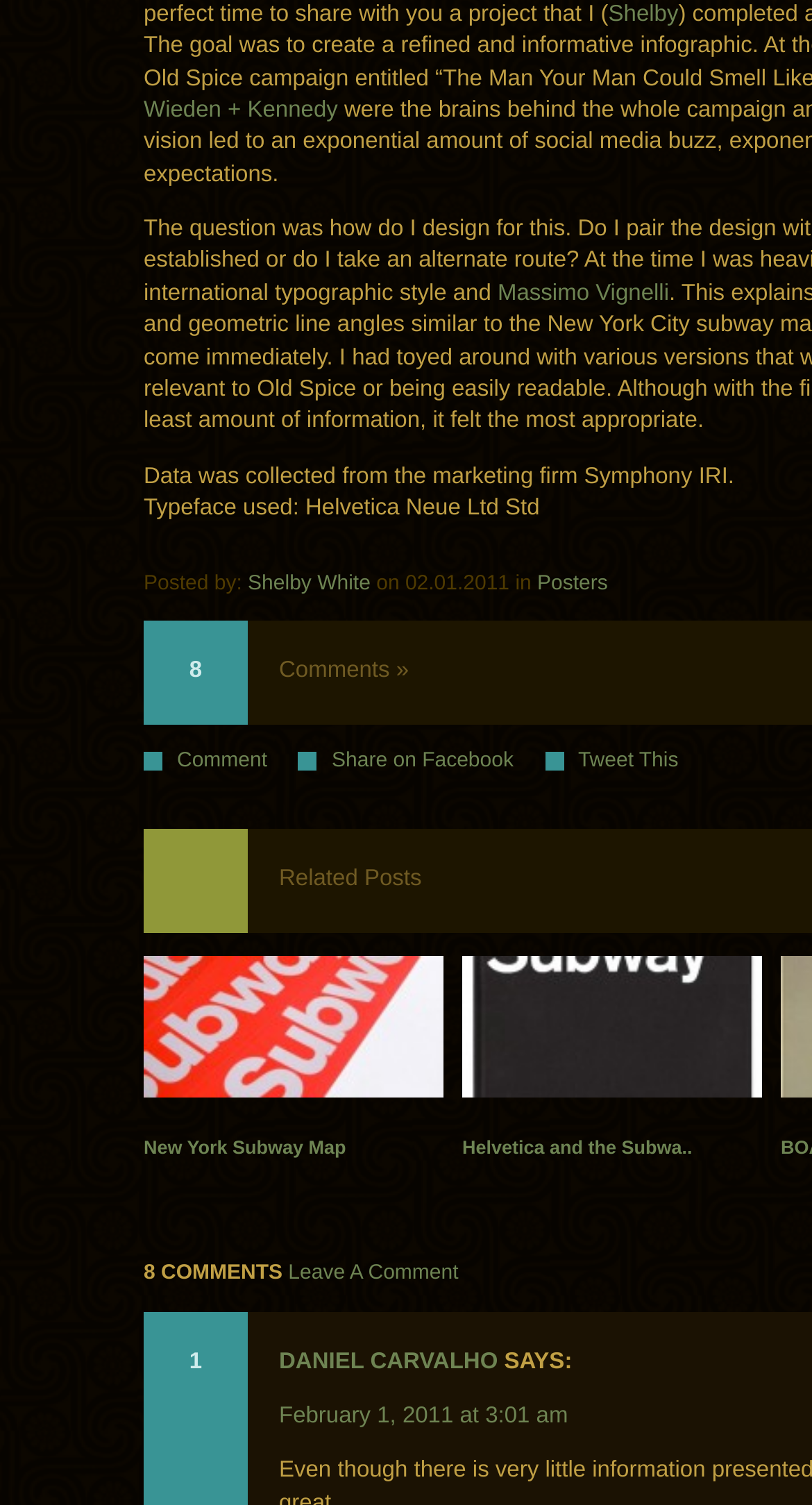Please provide a brief answer to the question using only one word or phrase: 
What is the typeface used in the webpage?

Helvetica Neue Ltd Std